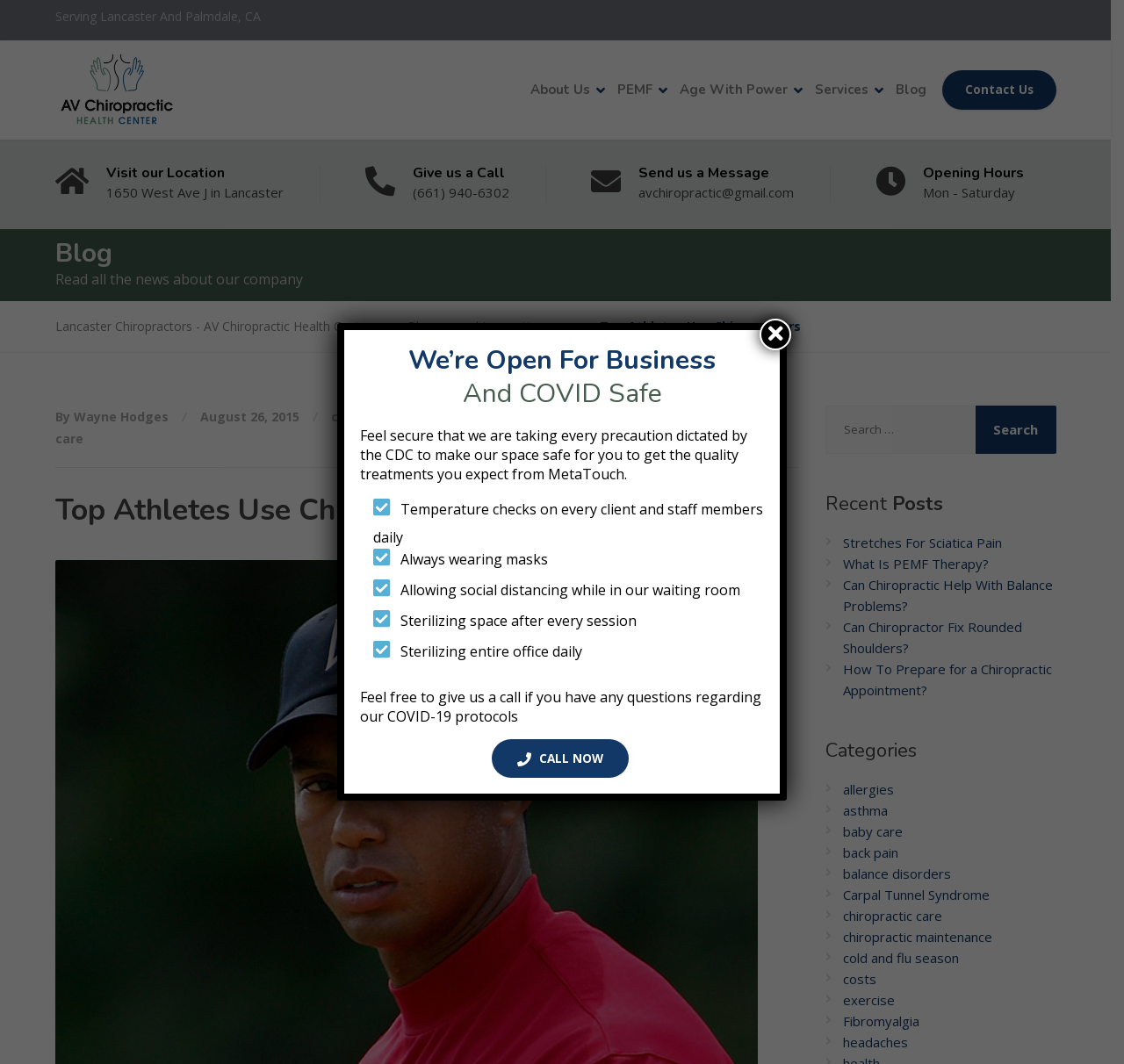What is the phone number to call for COVID-19 protocols?
Using the information from the image, provide a comprehensive answer to the question.

I looked at the generic element with the text 'We’re Open For Business And COVID Safe' and found a link 'CALL NOW' but it does not provide a specific phone number.